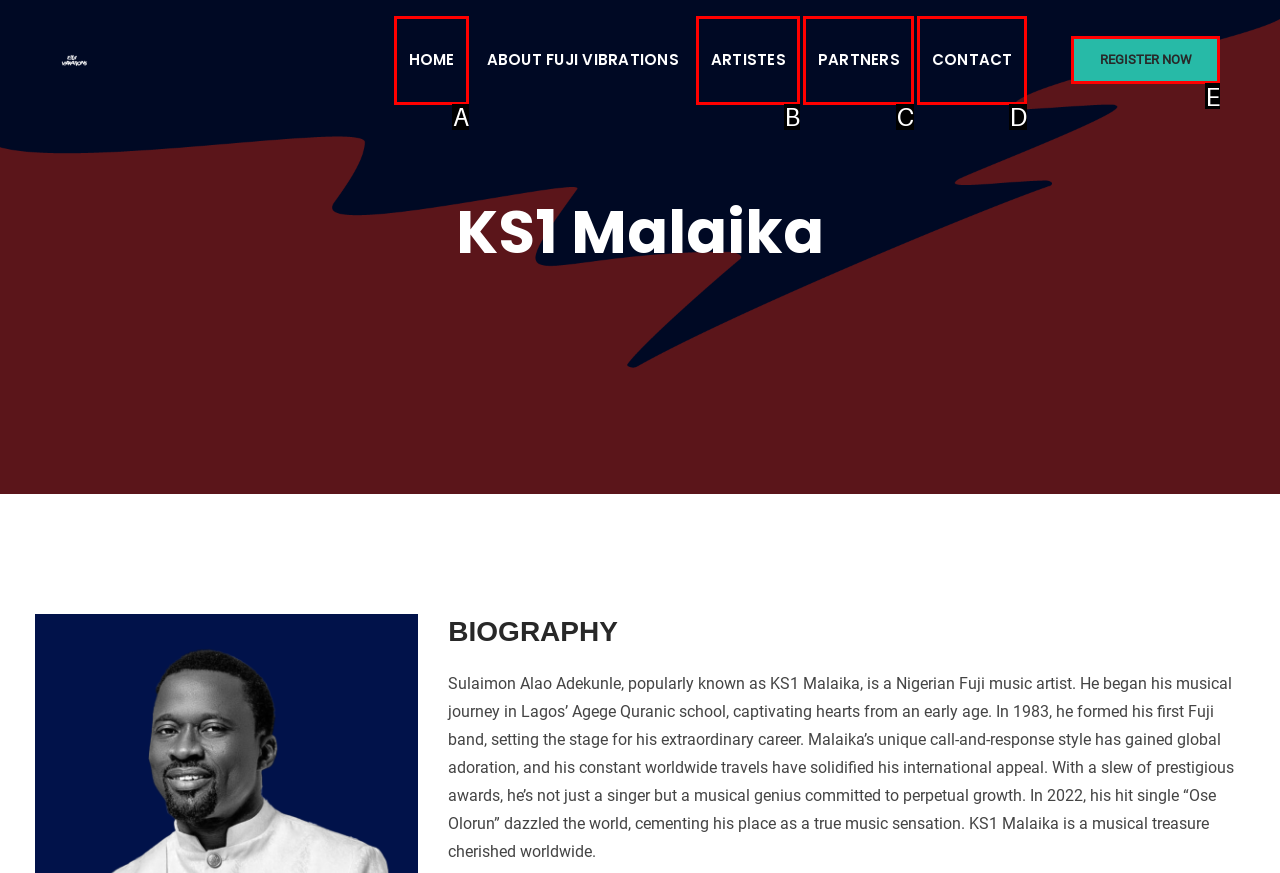Looking at the description: Partners, identify which option is the best match and respond directly with the letter of that option.

C